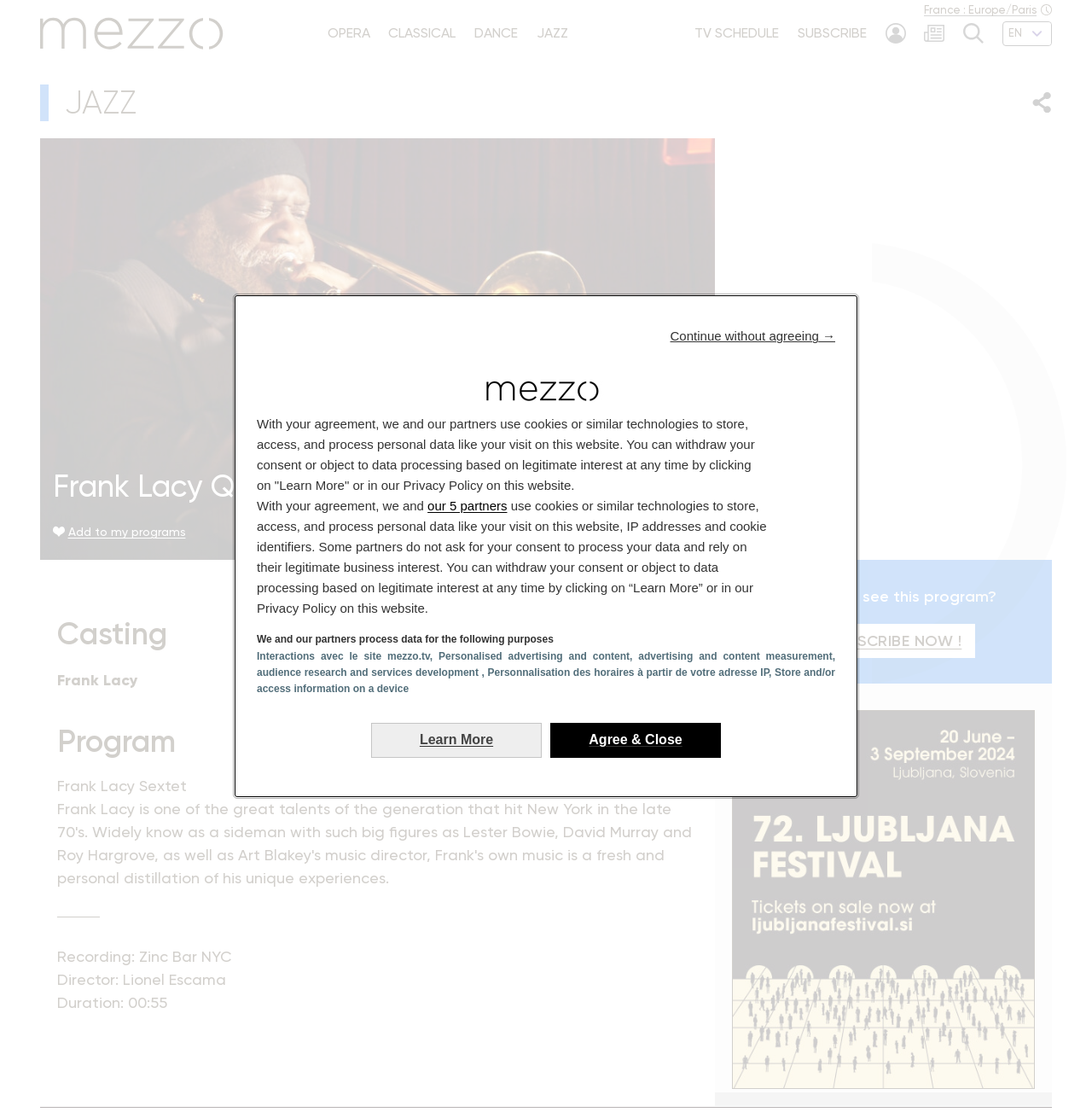Find the bounding box coordinates of the clickable area that will achieve the following instruction: "Click the 'Agree and close: Agree to our data processing and close' button".

[0.504, 0.647, 0.66, 0.678]